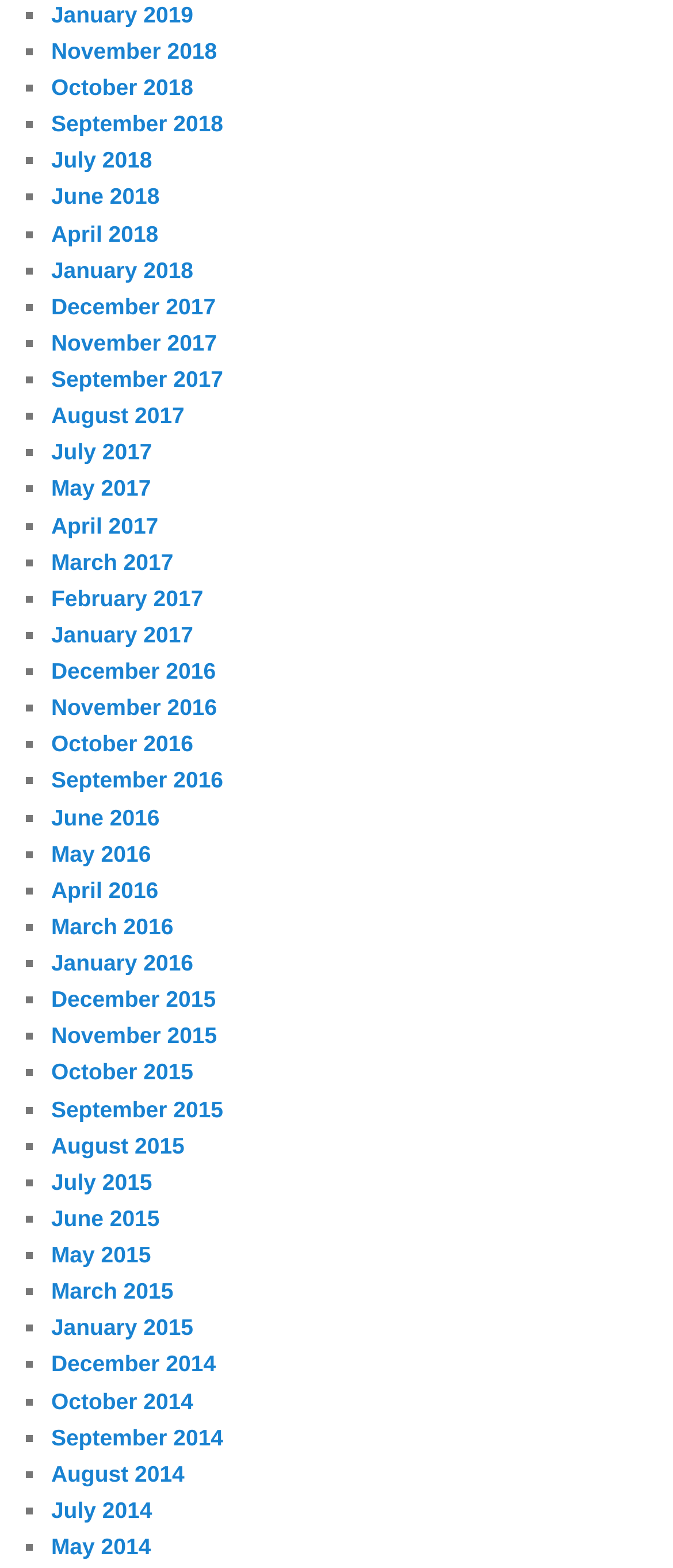What is the most recent month listed?
Using the image as a reference, answer the question with a short word or phrase.

January 2019